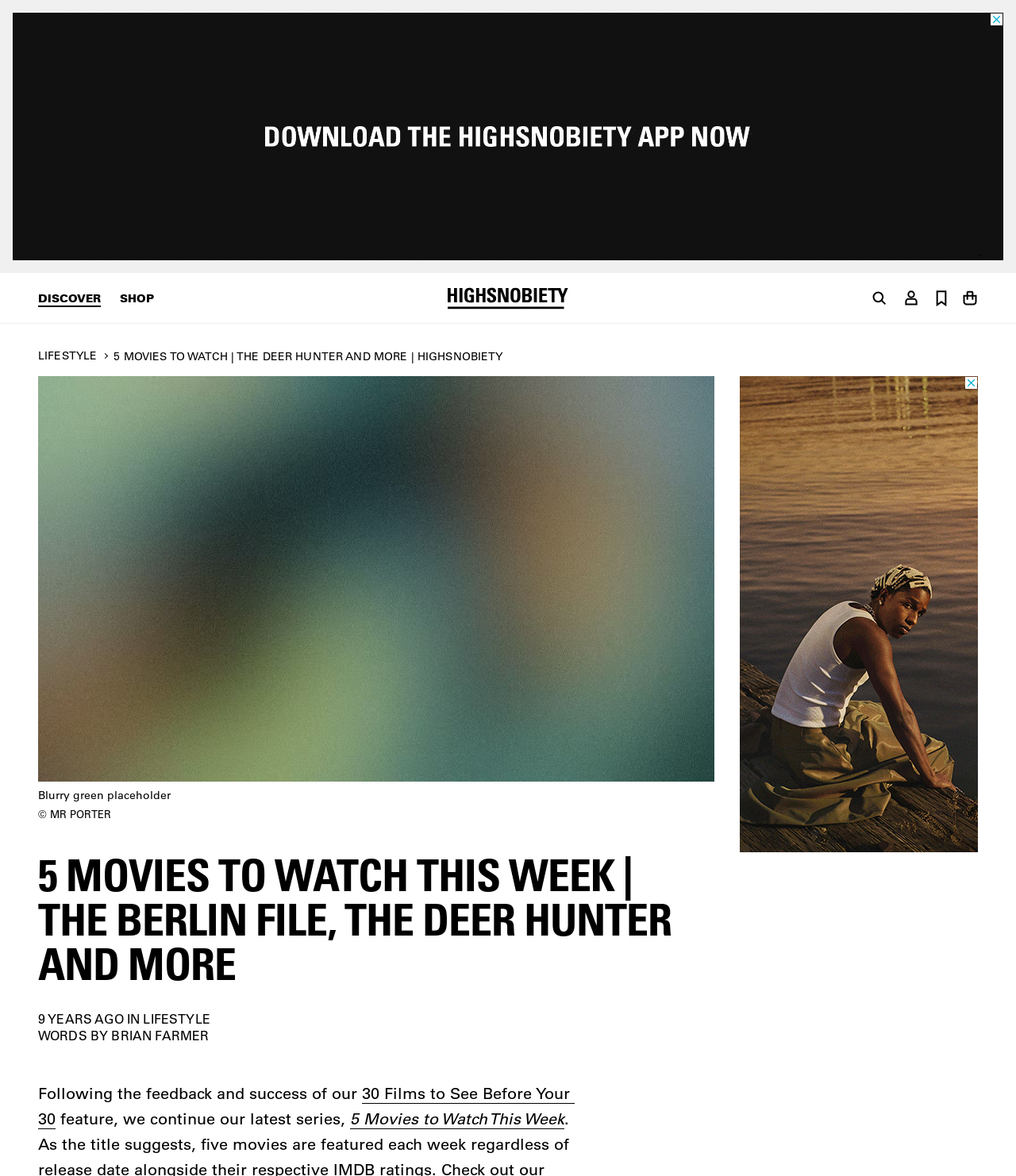Pinpoint the bounding box coordinates of the clickable element to carry out the following instruction: "Visit the lifestyle section."

[0.038, 0.297, 0.096, 0.309]